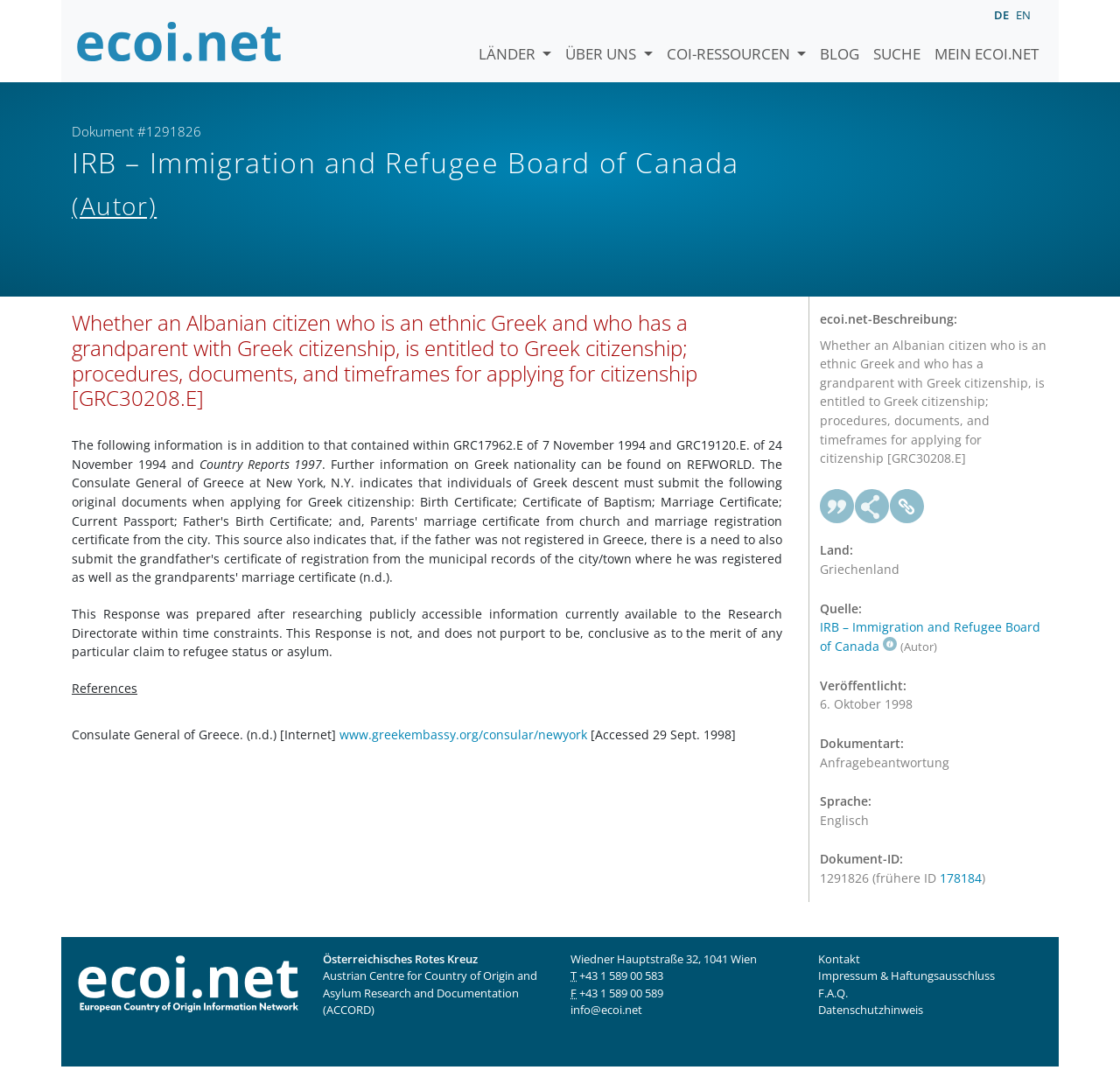Identify the bounding box coordinates for the element you need to click to achieve the following task: "Click the 'SUCHE' link". Provide the bounding box coordinates as four float numbers between 0 and 1, in the form [left, top, right, bottom].

[0.773, 0.016, 0.828, 0.061]